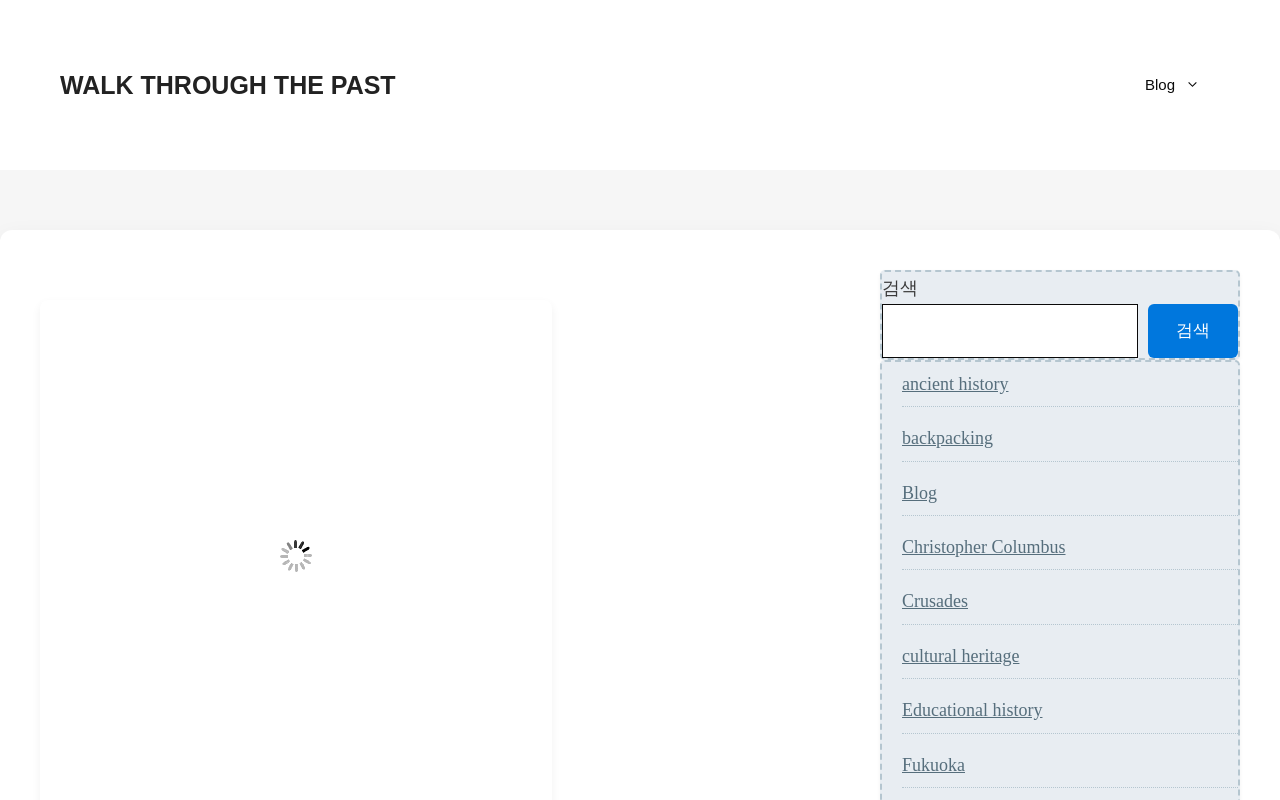Determine the bounding box coordinates of the clickable region to carry out the instruction: "Click on WALK THROUGH THE PAST".

[0.047, 0.089, 0.309, 0.124]